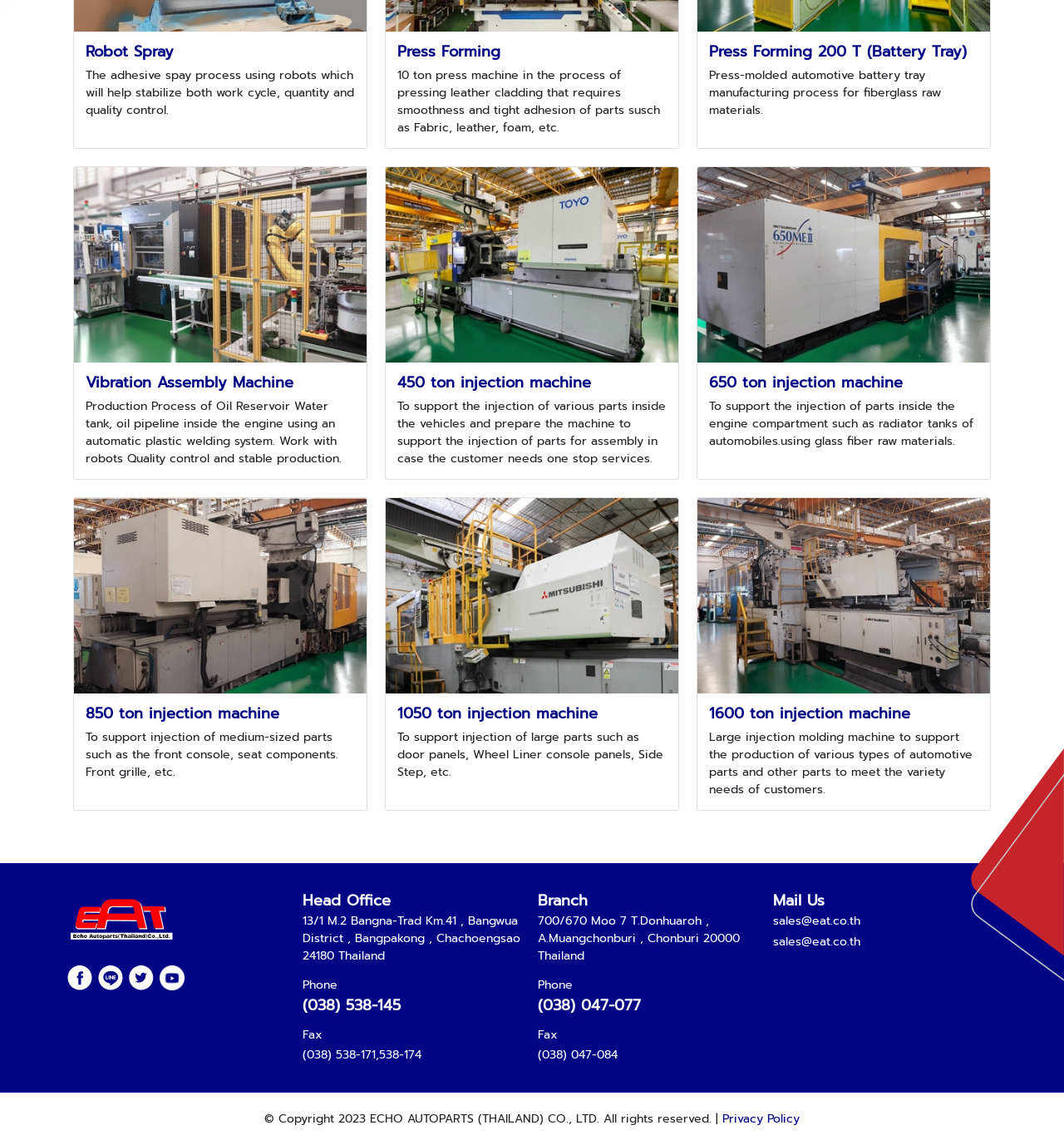What is the purpose of the 1050 ton injection machine?
Give a single word or phrase as your answer by examining the image.

injection of large parts